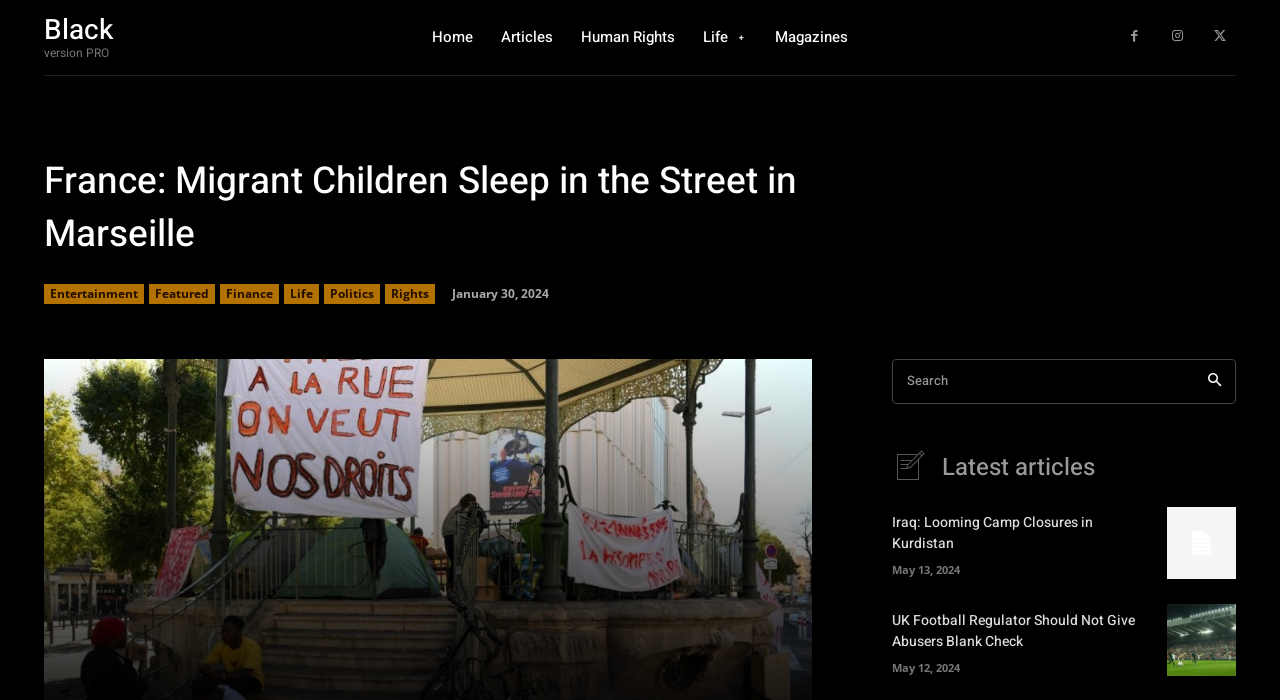Specify the bounding box coordinates of the area to click in order to follow the given instruction: "Search for something."

[0.697, 0.513, 0.932, 0.577]